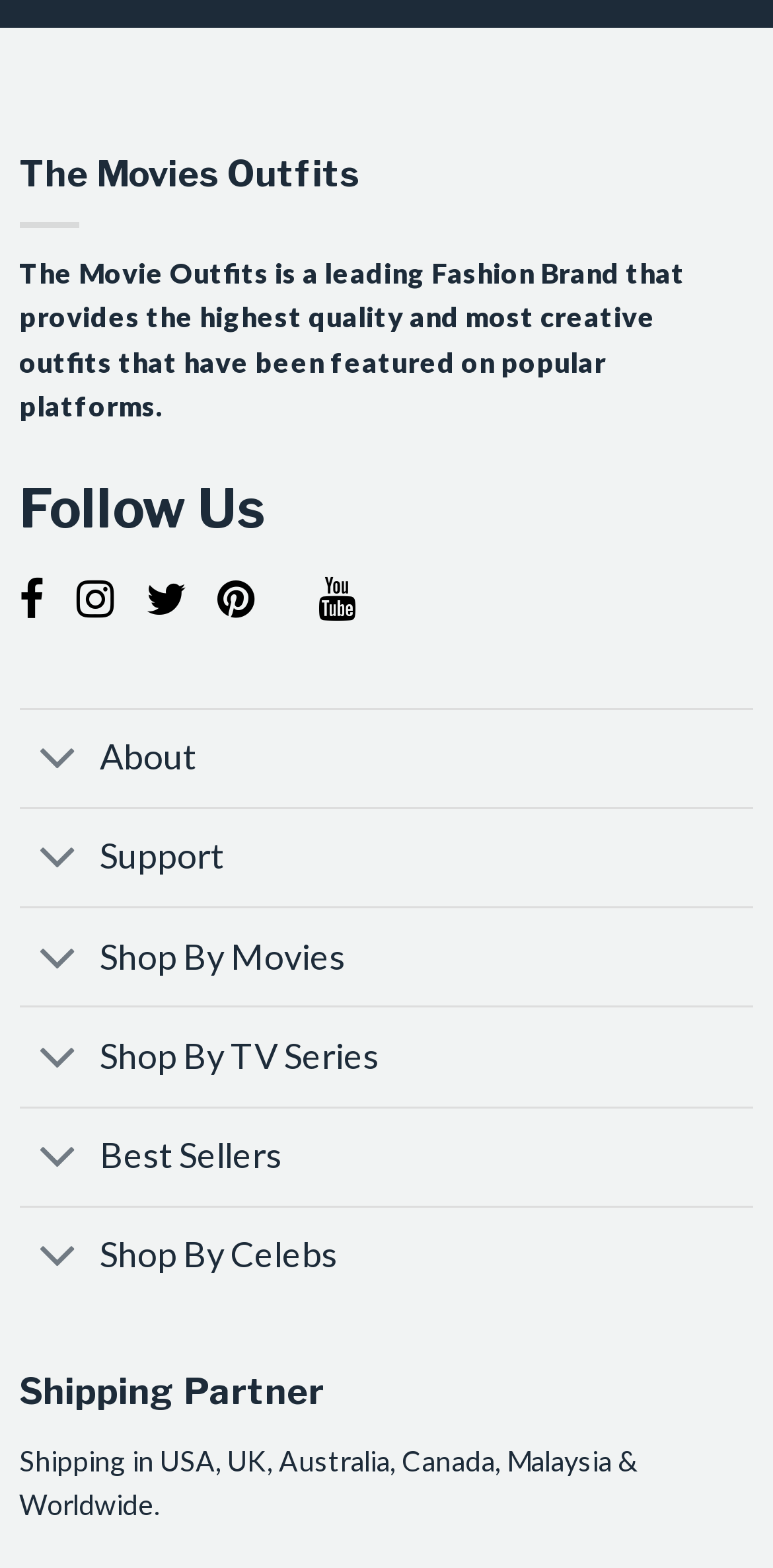Using the information from the screenshot, answer the following question thoroughly:
What type of content is available under the 'Shop By Movies' section?

The type of content available under the 'Shop By Movies' section can be inferred from the context of the webpage, which is a fashion brand. The section is likely to contain outfits inspired by movies, given the brand's name and the other sections available on the webpage.